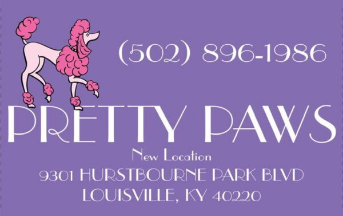What is the address of the dog grooming spa?
Refer to the image and give a detailed answer to the query.

The image showcases the branding for 'Pretty Paws,' a premier dog grooming spa located at 9301 Hurstbourne Park Blvd, Louisville, KY 40220.